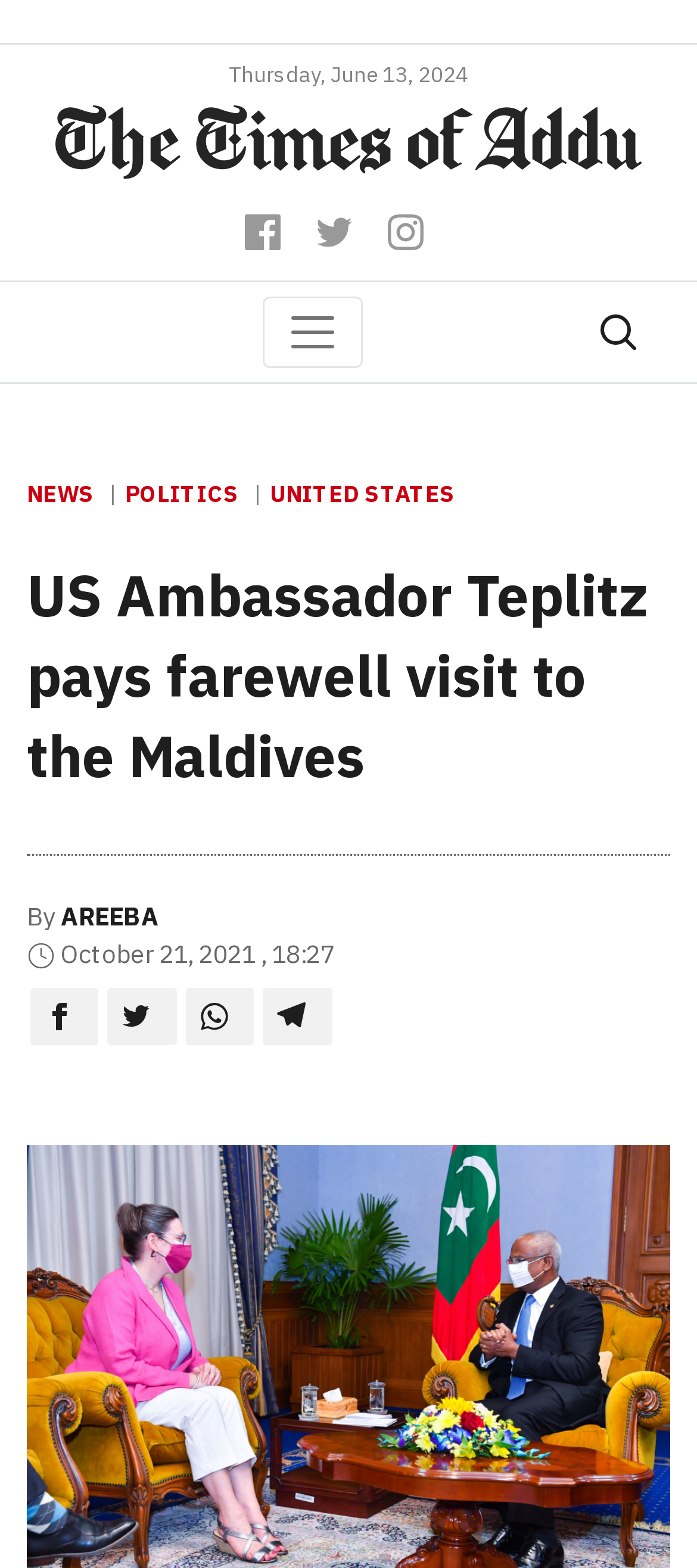Identify the bounding box coordinates of the region that needs to be clicked to carry out this instruction: "Click the Facebook icon". Provide these coordinates as four float numbers ranging from 0 to 1, i.e., [left, top, right, bottom].

[0.351, 0.135, 0.413, 0.158]